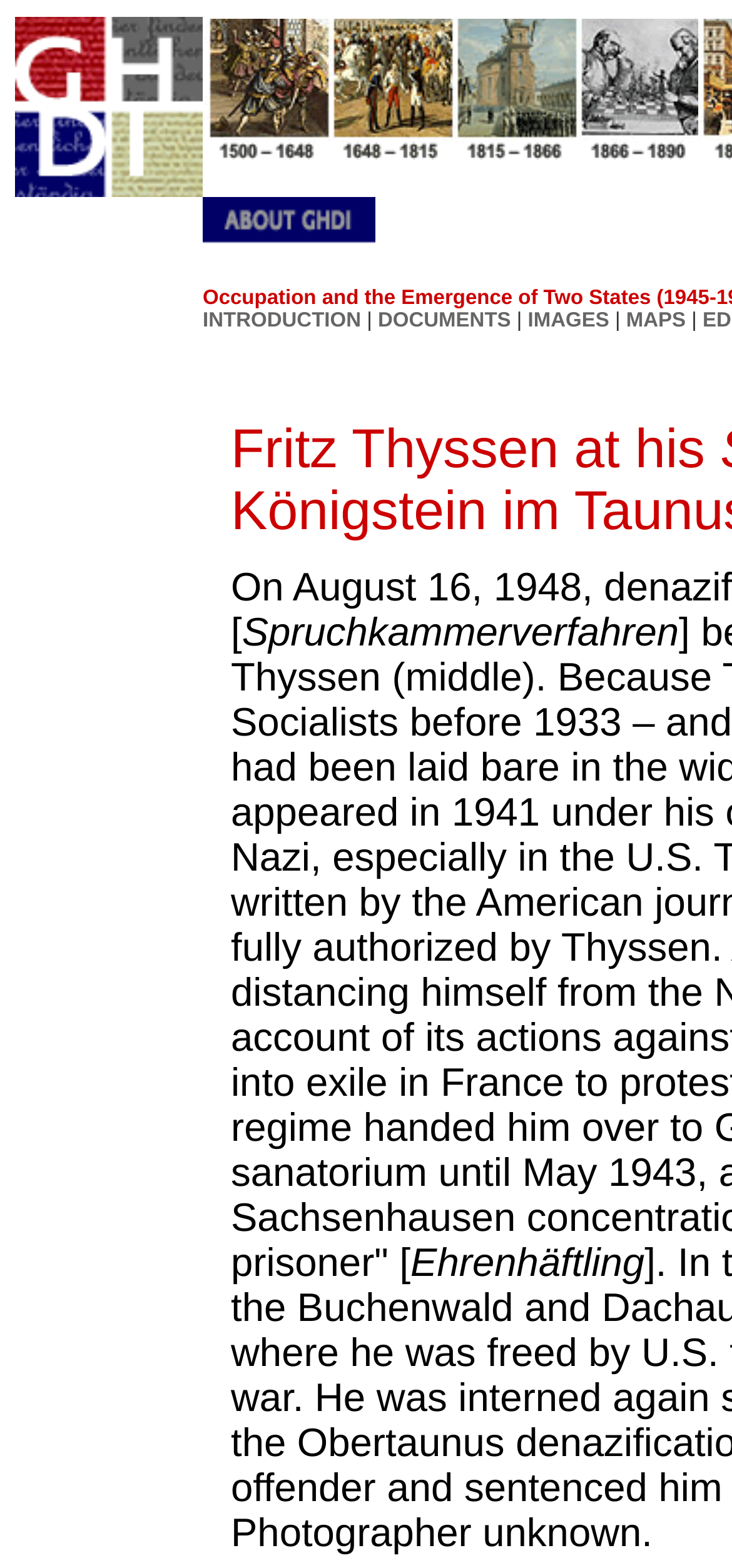Identify the bounding box of the UI component described as: "name="n_3"".

[0.615, 0.114, 0.785, 0.128]